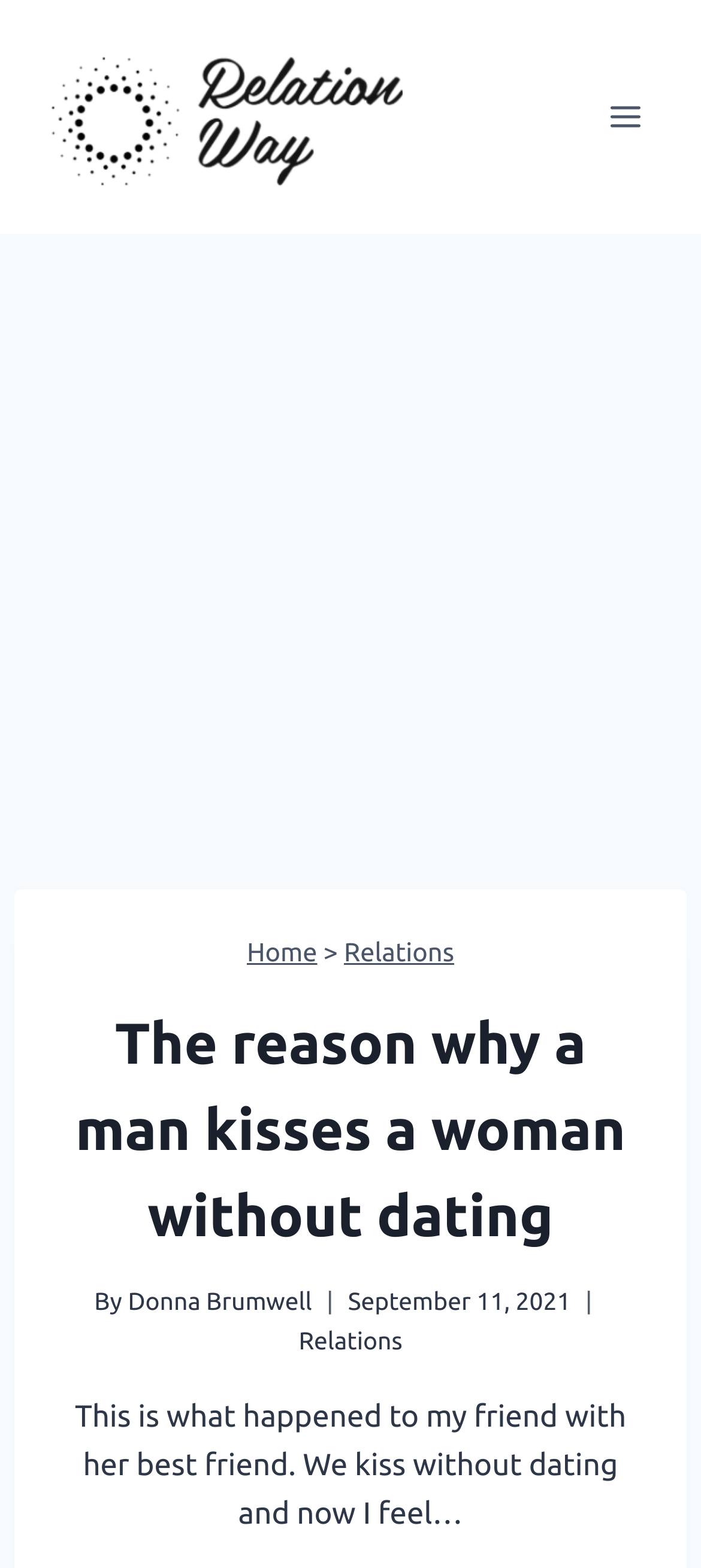What is the main topic of the article?
Respond with a short answer, either a single word or a phrase, based on the image.

Why a man kisses a woman without dating